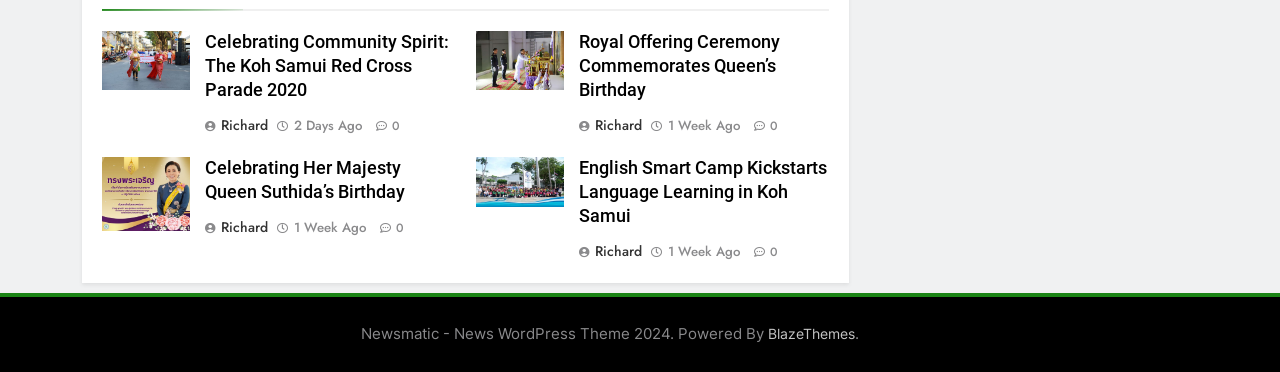Determine the bounding box coordinates for the element that should be clicked to follow this instruction: "Click on the link to BlazeThemes". The coordinates should be given as four float numbers between 0 and 1, in the format [left, top, right, bottom].

[0.6, 0.873, 0.668, 0.919]